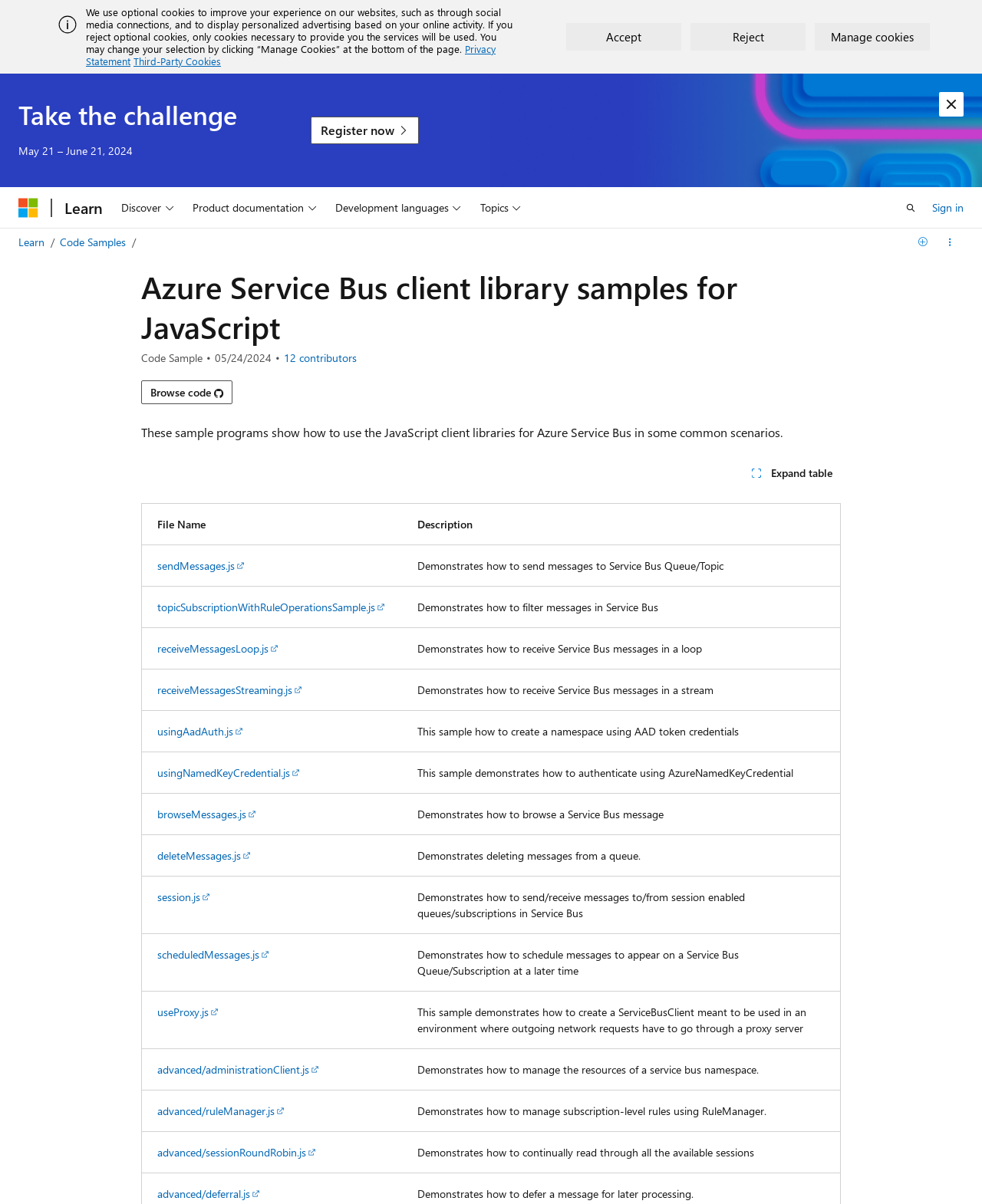Provide the bounding box coordinates of the UI element that matches the description: "title="TSA on Linked in"".

None